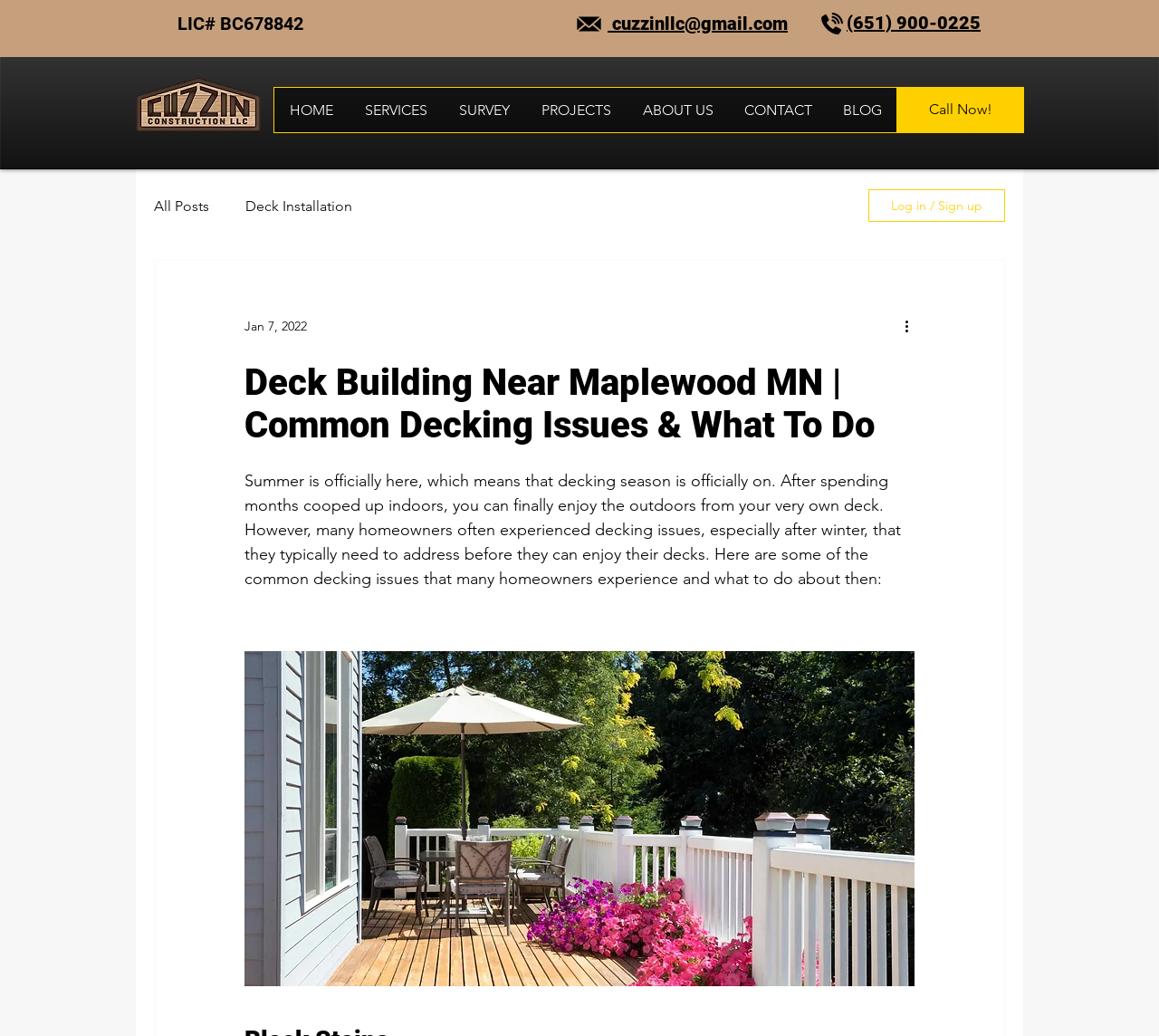Identify the coordinates of the bounding box for the element that must be clicked to accomplish the instruction: "Send an email".

[0.524, 0.012, 0.68, 0.033]